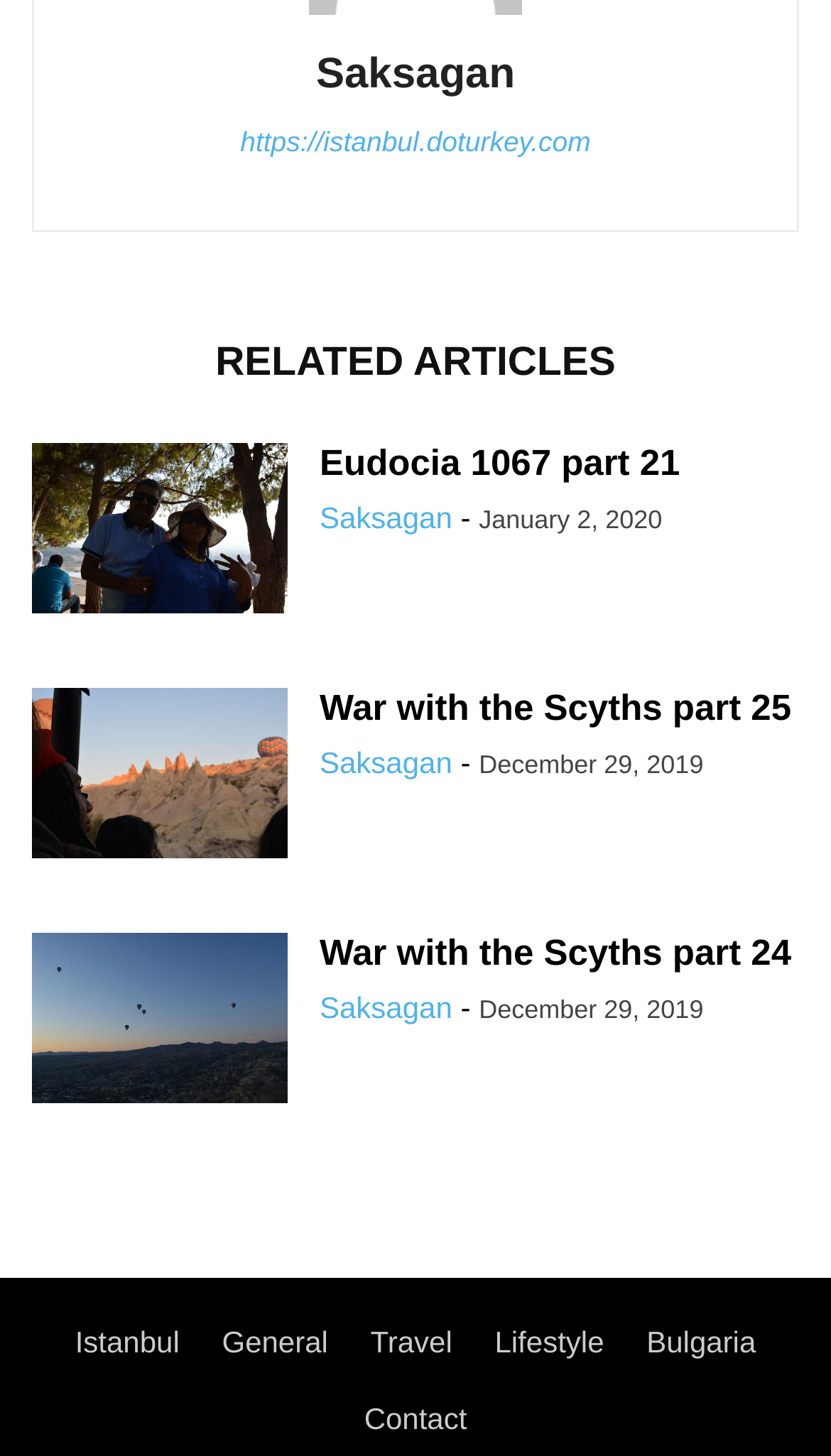Determine the bounding box coordinates of the clickable element to achieve the following action: 'go to Istanbul'. Provide the coordinates as four float values between 0 and 1, formatted as [left, top, right, bottom].

[0.09, 0.909, 0.216, 0.933]